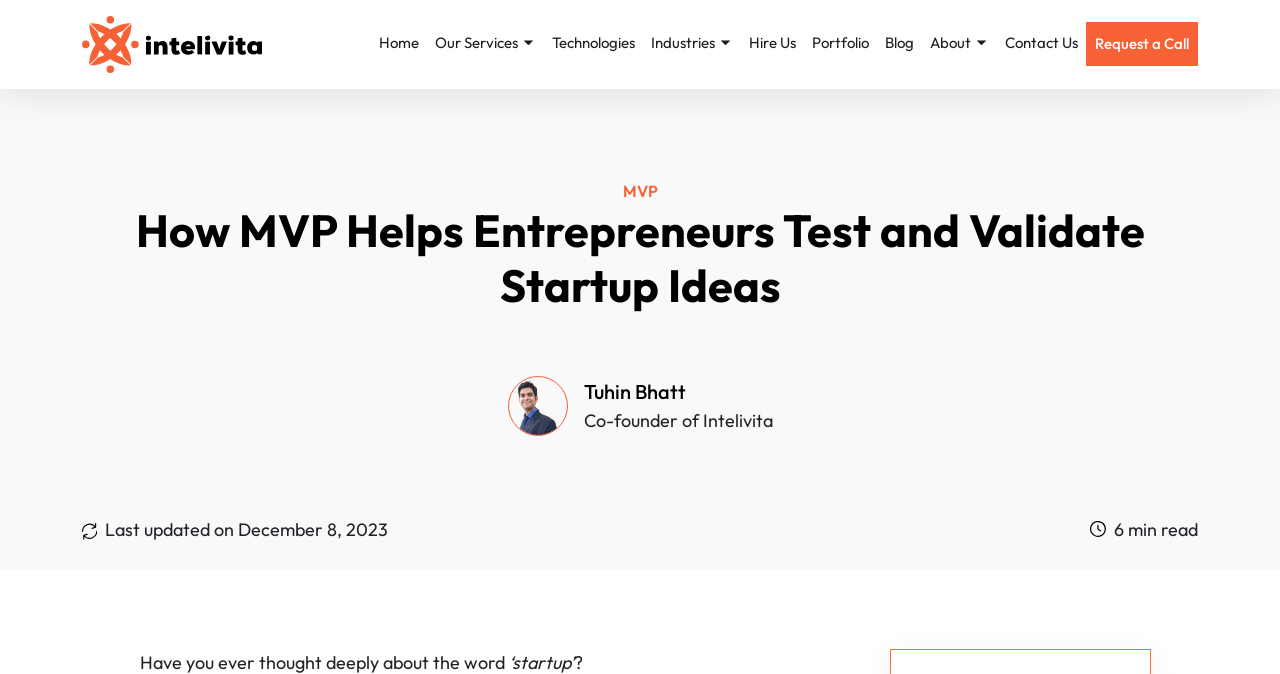Please identify the bounding box coordinates of the clickable area that will fulfill the following instruction: "Click the 'Request a Call' button". The coordinates should be in the format of four float numbers between 0 and 1, i.e., [left, top, right, bottom].

[0.848, 0.032, 0.936, 0.098]